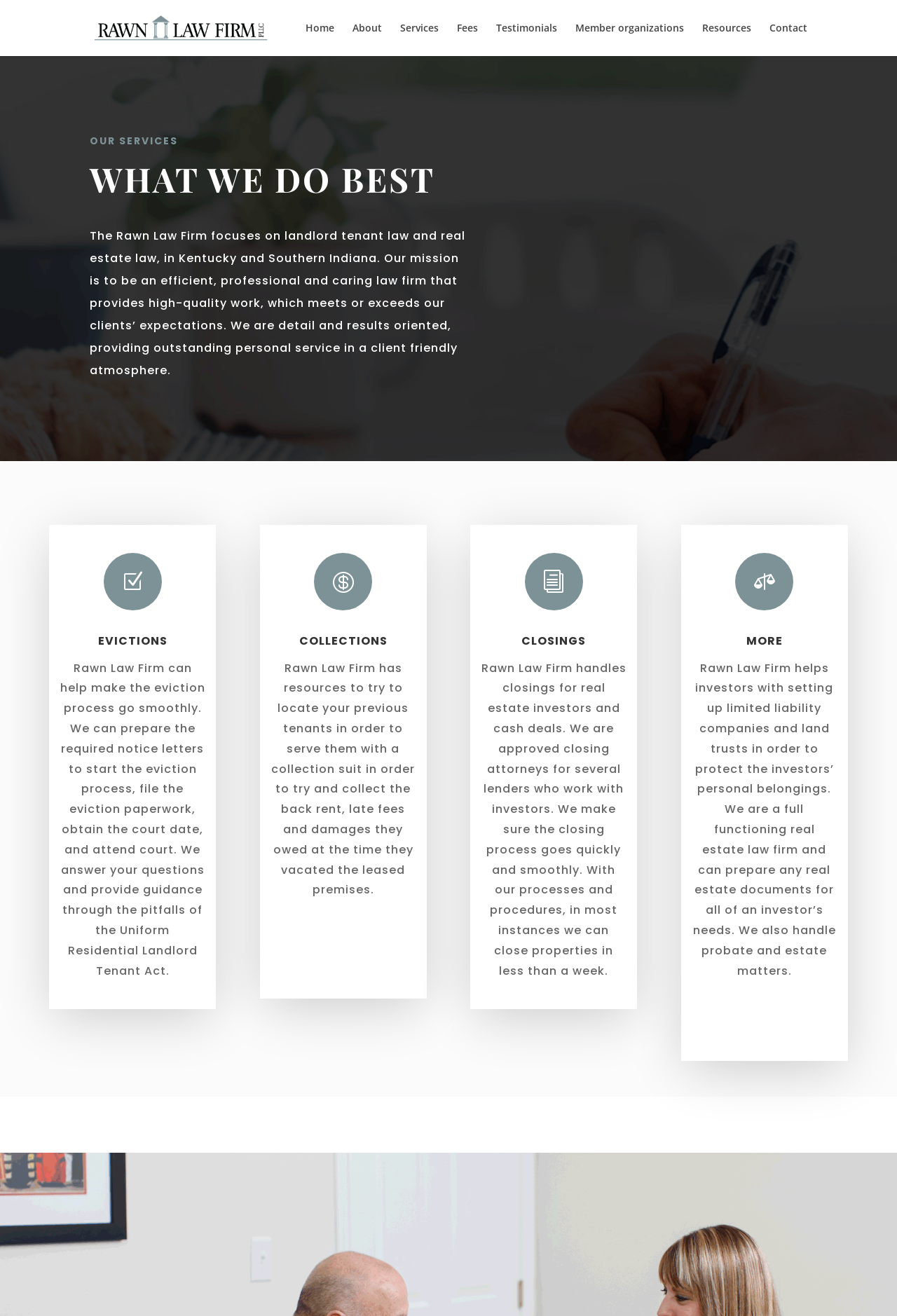Describe every aspect of the webpage in a detailed manner.

The webpage is about the Rawn Law Firm, a real estate attorney firm that provides services to real estate investors and property management companies in Kentucky. 

At the top left of the page, there is a logo of the law firm, accompanied by a link to the homepage. To the right of the logo, there is a navigation menu with links to various sections of the website, including Home, About, Services, Fees, Testimonials, Member organizations, Resources, and Contact.

Below the navigation menu, there is a search bar that spans across the top of the page. 

The main content of the page is divided into sections, each with a heading. The first section is titled "OUR SERVICES" and has a subheading "WHAT WE DO BEST". This section provides an overview of the law firm's mission and services.

Below this section, there are three columns, each dedicated to a specific service offered by the law firm: Evictions, Collections, and Closings. Each column has a heading and a brief description of the service. The Evictions section explains how the law firm can assist with the eviction process, while the Collections section describes how they can help with collecting back rent and damages. The Closings section details their services for real estate investors and cash deals.

To the right of these columns, there is another section titled "MORE", which provides additional information on the law firm's services, including setting up limited liability companies and land trusts, preparing real estate documents, and handling probate and estate matters.

At the bottom of the page, there is a heading "Experience Pays Off", which may be a slogan or a call to action.